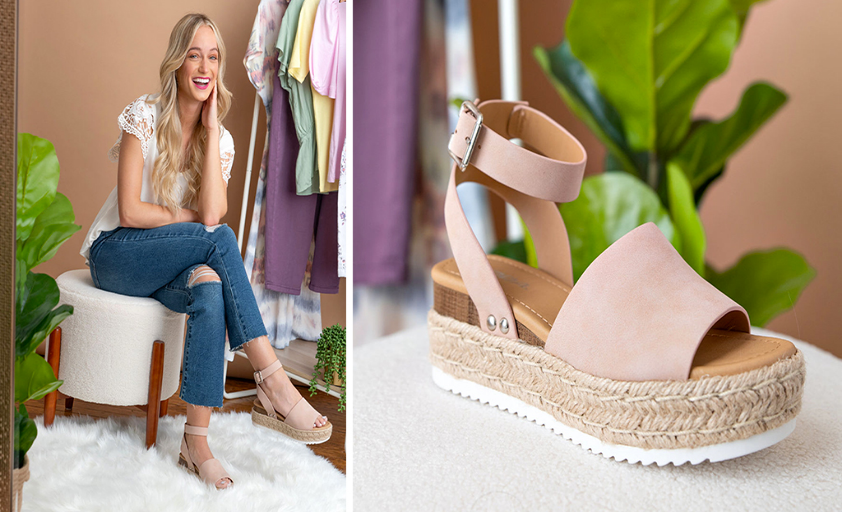Analyze the image and deliver a detailed answer to the question: What is the color of the jeans?

The model is wearing trendy ripped blue jeans, which are paired with a white top with lace details, creating a fashionable and stylish look.